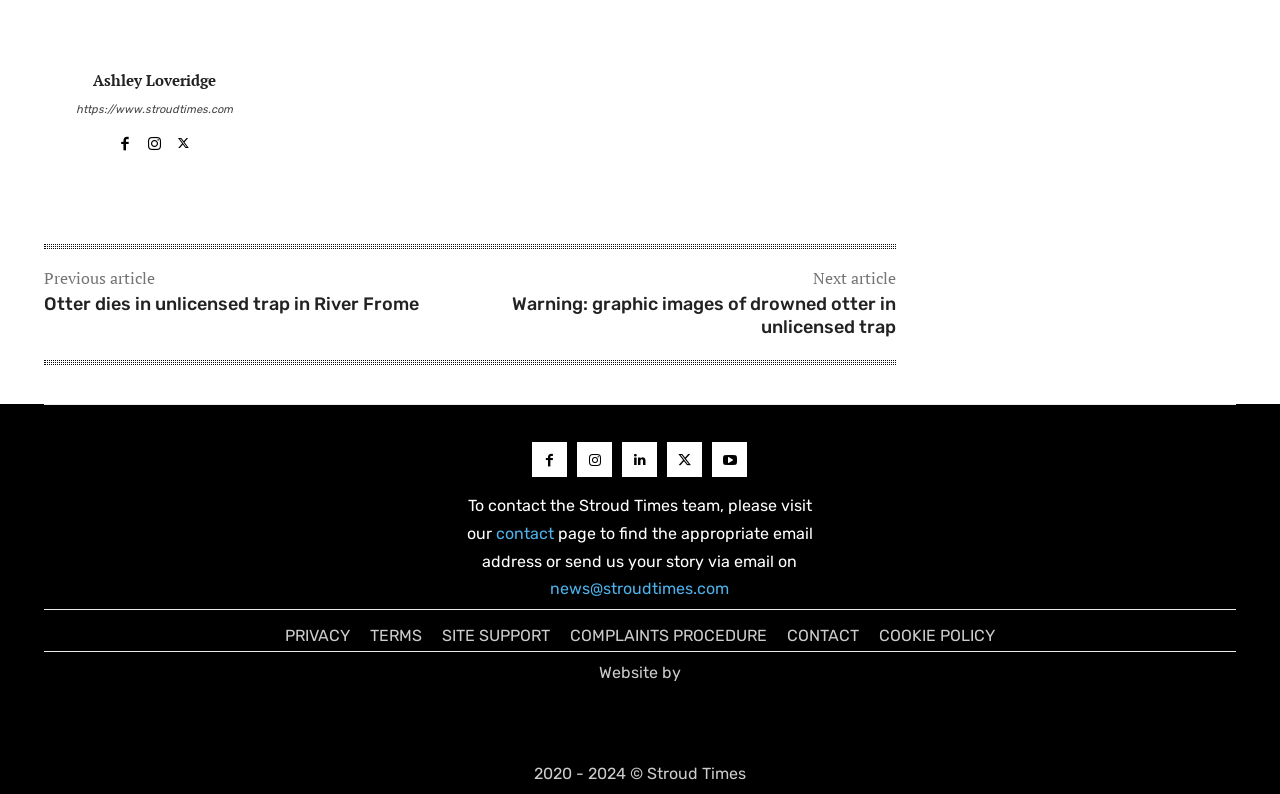What is the name of the company that designed the website?
Carefully examine the image and provide a detailed answer to the question.

I found a link element with the text 'Hewlett Photography & Design' at coordinates [0.034, 0.86, 0.966, 0.955], which suggests that it is the name of the company that designed the website.